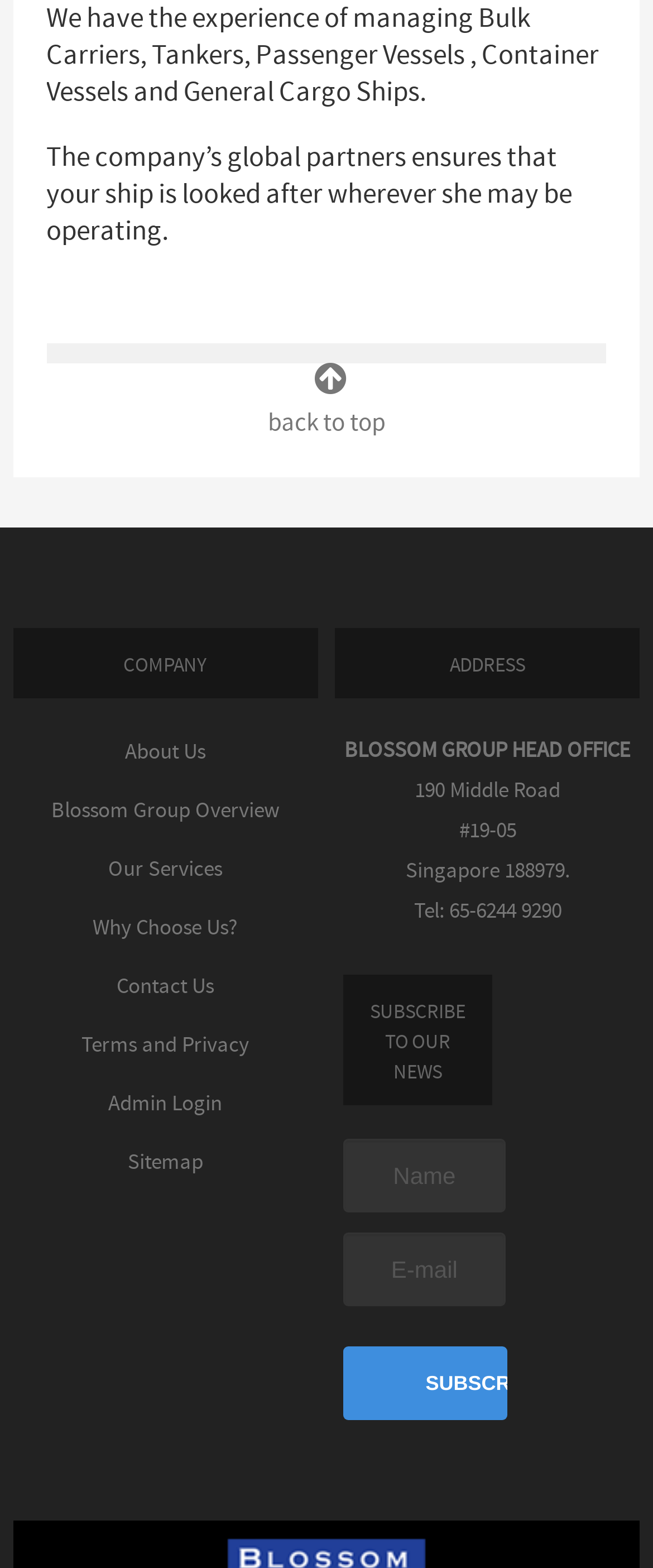Give the bounding box coordinates for this UI element: "Terms and Privacy". The coordinates should be four float numbers between 0 and 1, arranged as [left, top, right, bottom].

[0.125, 0.659, 0.382, 0.675]